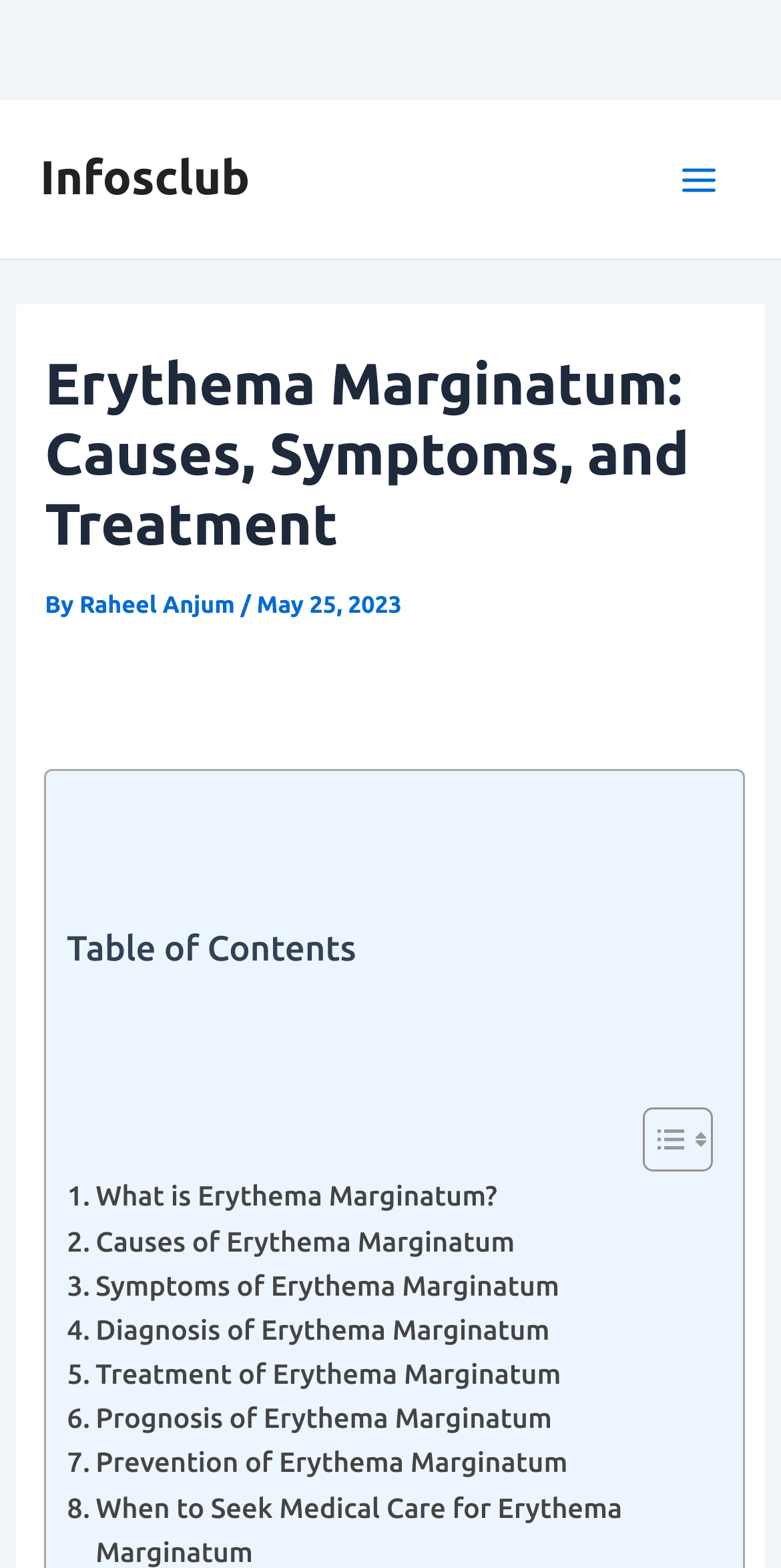Articulate a complete and detailed caption of the webpage elements.

The webpage is about Erythema Marginatum, a type of rash, and its causes, symptoms, and treatment. At the top left, there is a link to "Infosclub". On the top right, there is a button labeled "Main Menu" with an image beside it. 

Below the top section, there is a header section with a heading that matches the title of the webpage. The author's name, "Raheel Anjum", and the date "May 25, 2023" are displayed below the heading. 

The main content of the webpage is organized into a table of contents, which is divided into sections. There are 7 sections in total, each with a link to a specific topic related to Erythema Marginatum, including "What is Erythema Marginatum?", "Causes of Erythema Marginatum", "Symptoms of Erythema Marginatum", "Diagnosis of Erythema Marginatum", "Treatment of Erythema Marginatum", "Prognosis of Erythema Marginatum", and "Prevention of Erythema Marginatum". Each section has a link that allows users to navigate to the corresponding content.